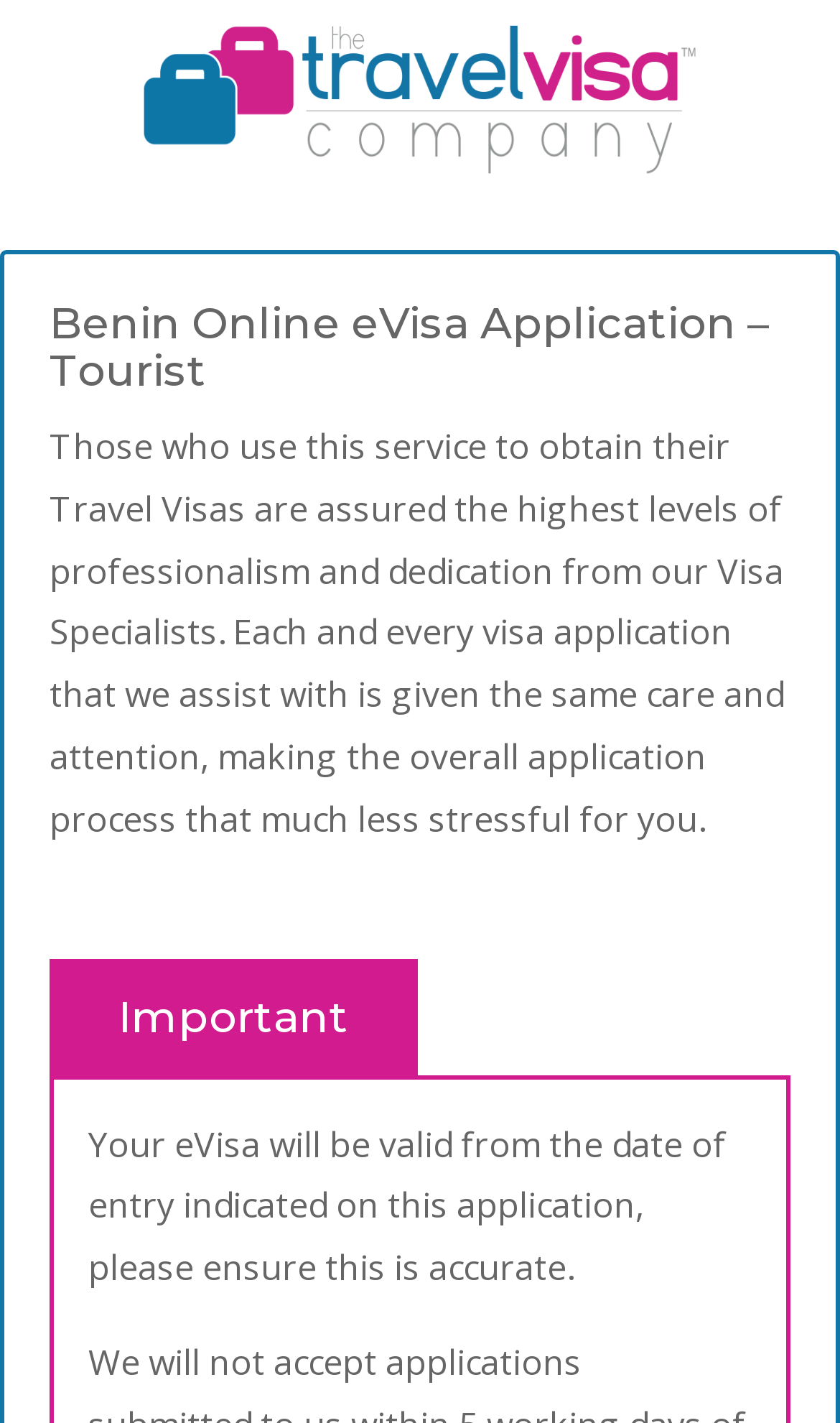When is the eVisa valid from?
Can you provide a detailed and comprehensive answer to the question?

The StaticText element under the 'Important' heading states, 'Your eVisa will be valid from the date of entry indicated on this application, please ensure this is accurate.' This indicates that the eVisa is valid from the date of entry specified in the application.